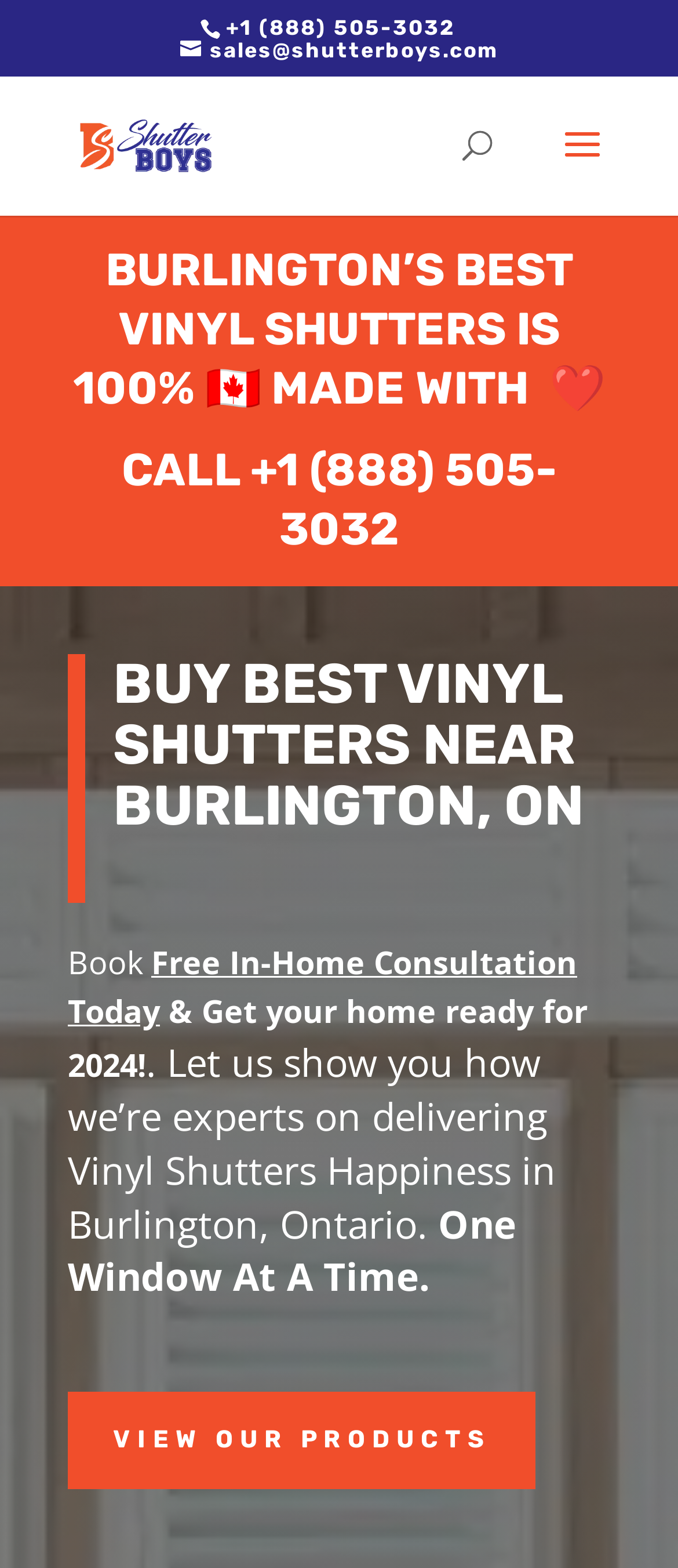Identify and provide the text of the main header on the webpage.

BUY BEST VINYL SHUTTERS NEAR BURLINGTON, ON